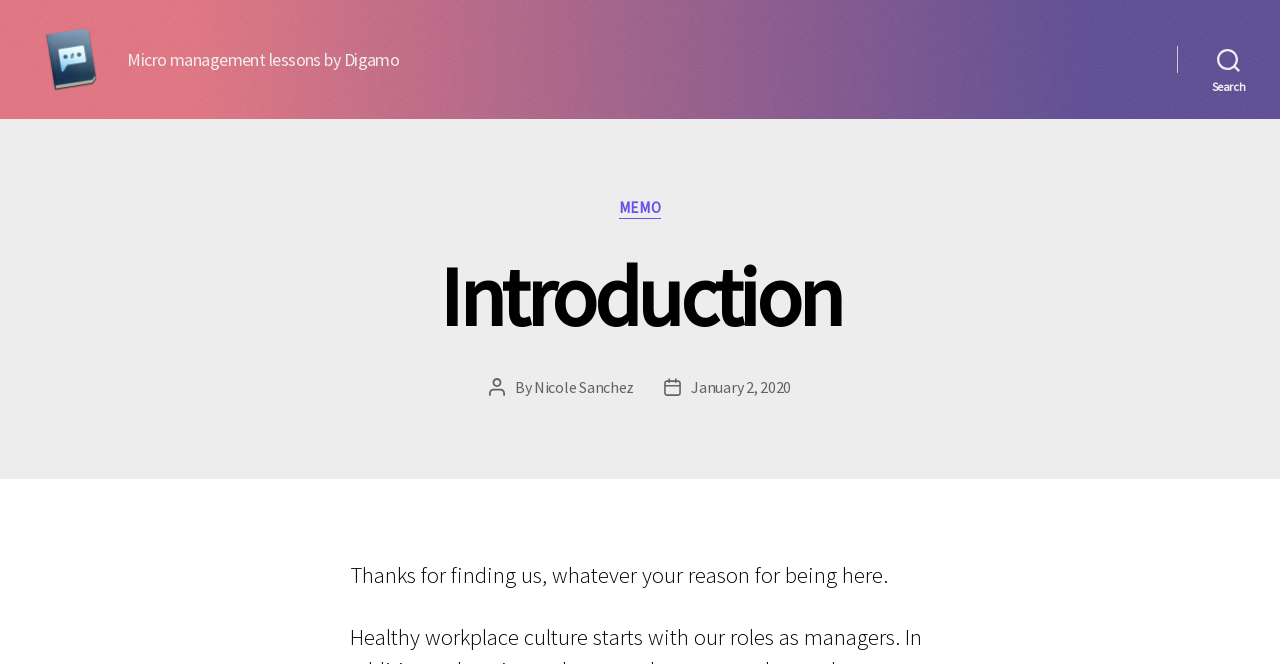What is the name of the category link?
Please provide a full and detailed response to the question.

I found the answer by looking at the 'Categories' section, which is located below the 'Search' button. The first link in the section is labeled 'MEMO'.